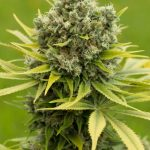What is the background color of the image?
Please provide a detailed answer to the question.

The background appears to be a soft green, highlighting the healthy state of this cannabis plant, which suggests that the plant is well-cared for and thriving.